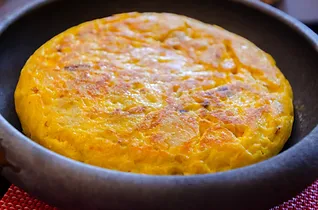Generate a detailed caption for the image.

This image showcases a beautifully cooked Spanish dish known as "Tortilla de Patatas," or Spanish omelette. It features a thick, round omelette, generously infused with golden-yellow hues, attributed to the eggs and potatoes that are its primary ingredients. The dish is served in a traditional pan, highlighting its rustic charm, and is typically characterized by its fluffy texture and savory flavor. Often enjoyed both hot and cold, this classic Spanish staple is frequently cut into triangular slices, resembling a cake, making it a popular choice for tapas or as a hearty meal. The simplicity of the ingredients belies the rich, comforting taste, making it a beloved dish in Spanish cuisine.